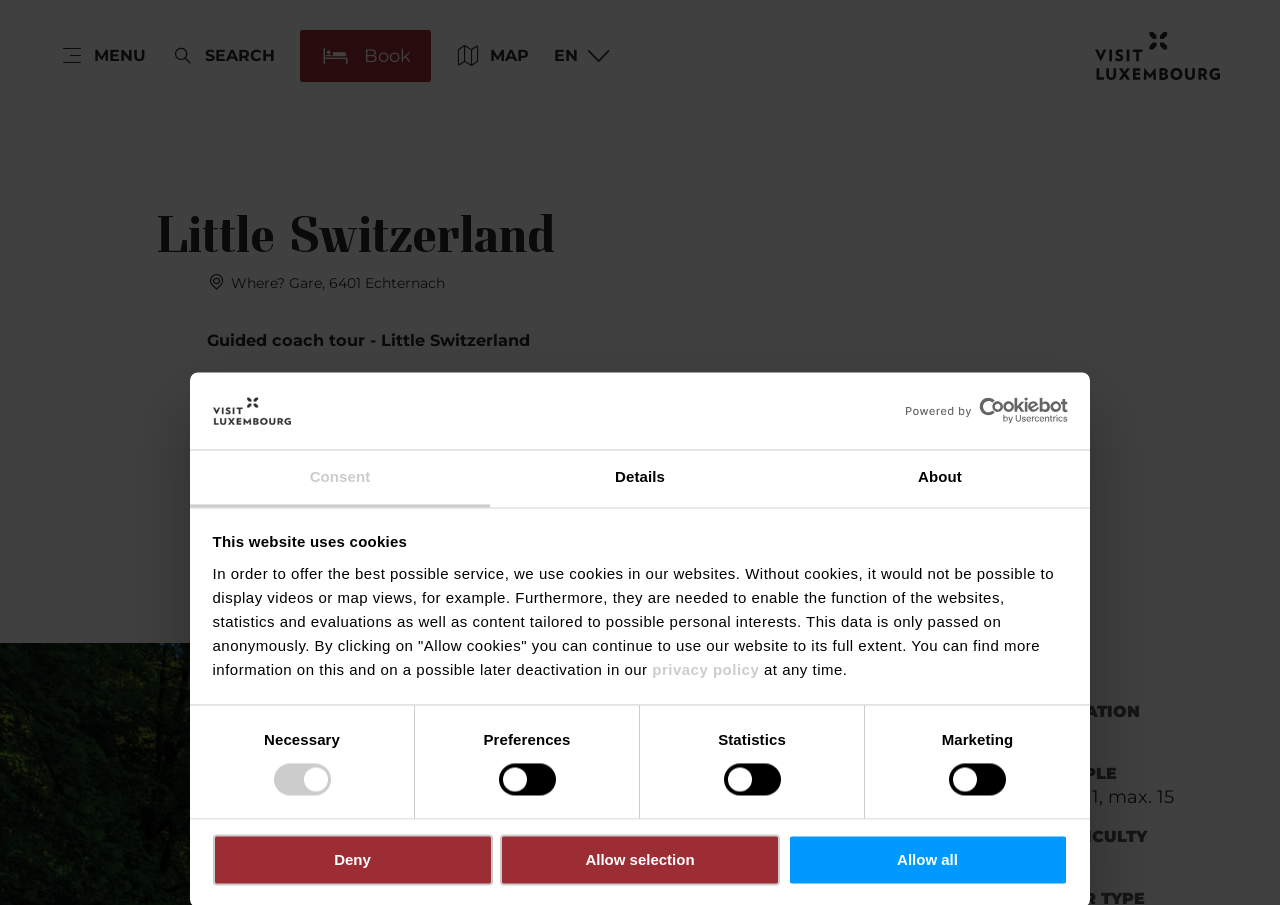What is the minimum number of people required for the tour?
Refer to the screenshot and respond with a concise word or phrase.

1